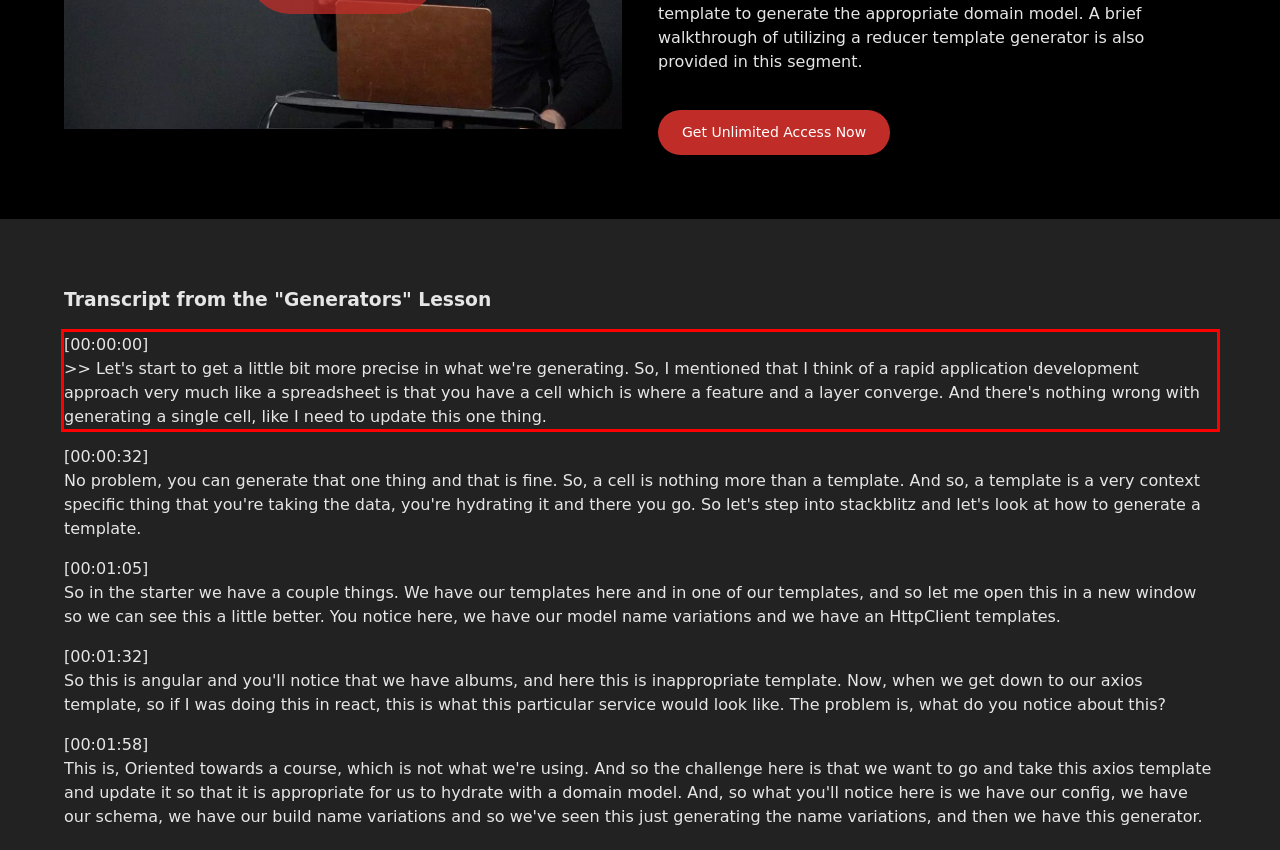Please look at the webpage screenshot and extract the text enclosed by the red bounding box.

[00:00:00] >> Let's start to get a little bit more precise in what we're generating. So, I mentioned that I think of a rapid application development approach very much like a spreadsheet is that you have a cell which is where a feature and a layer converge. And there's nothing wrong with generating a single cell, like I need to update this one thing.